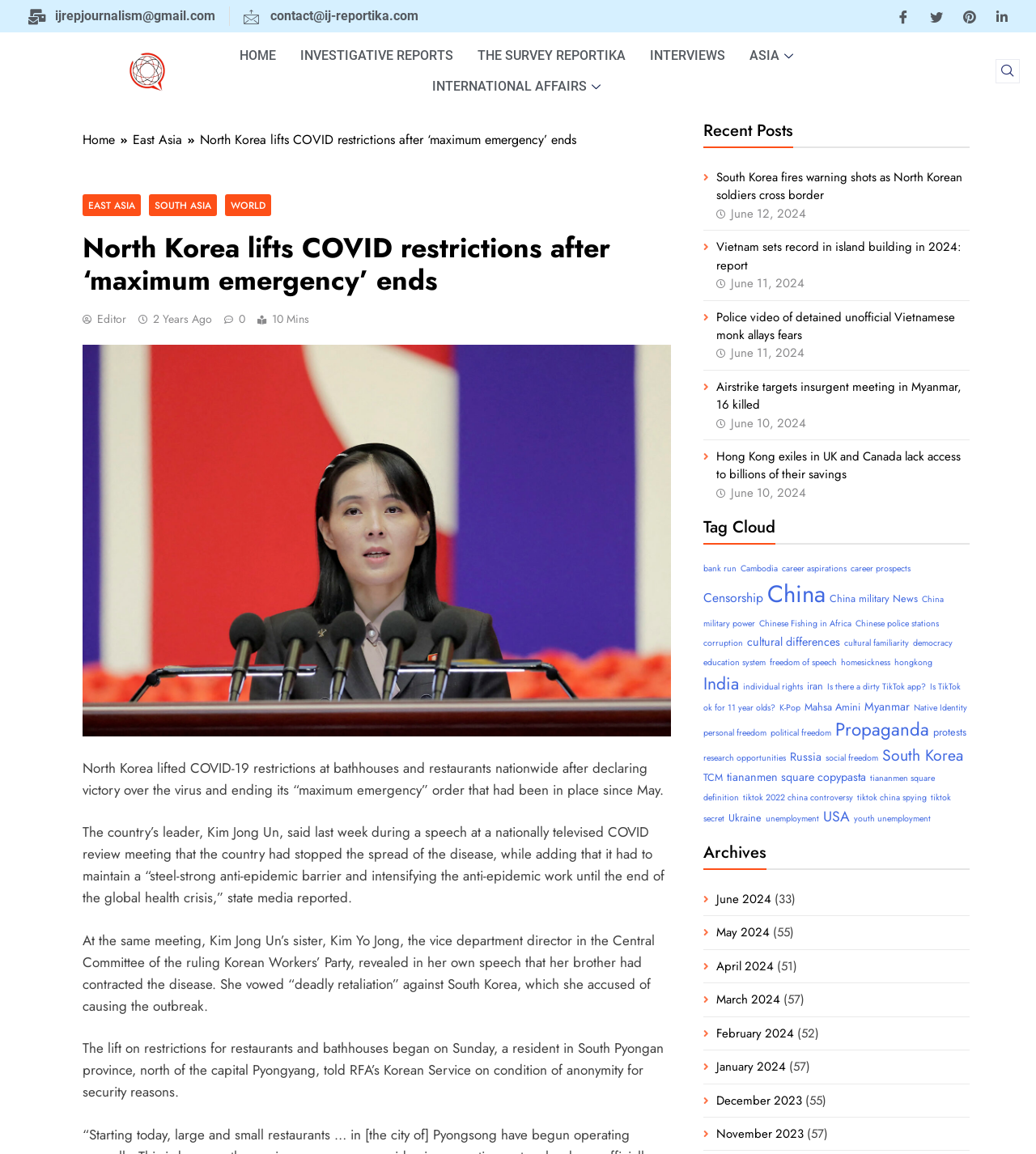Locate the bounding box coordinates of the element that should be clicked to execute the following instruction: "Search using the navsearch-button".

[0.961, 0.051, 0.985, 0.072]